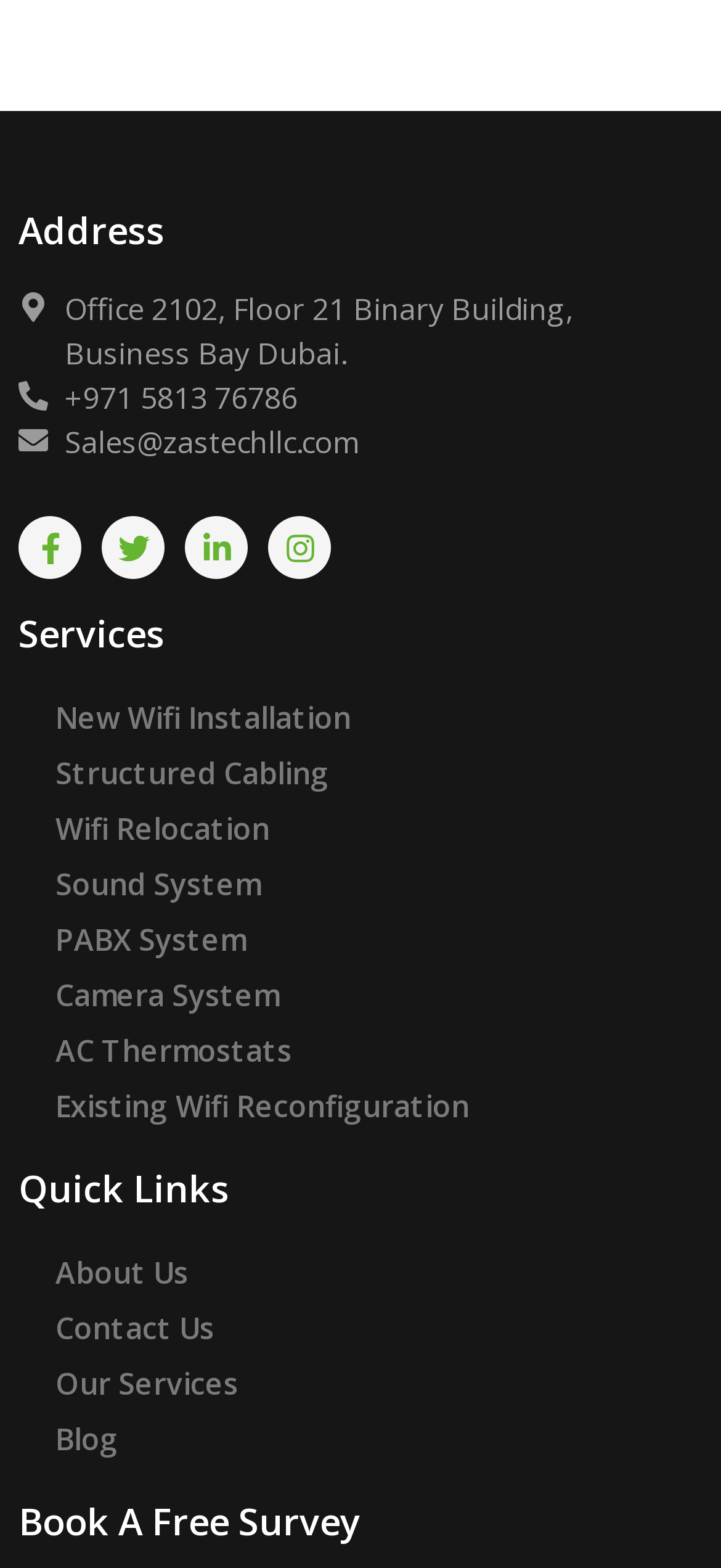Use the information in the screenshot to answer the question comprehensively: How many social media links are available?

I counted the number of link elements with image children that have OCR text 'Facebook-f', 'Twitter', 'Linkedin-in', and 'Instagram' respectively, which are located under the 'Address' section.